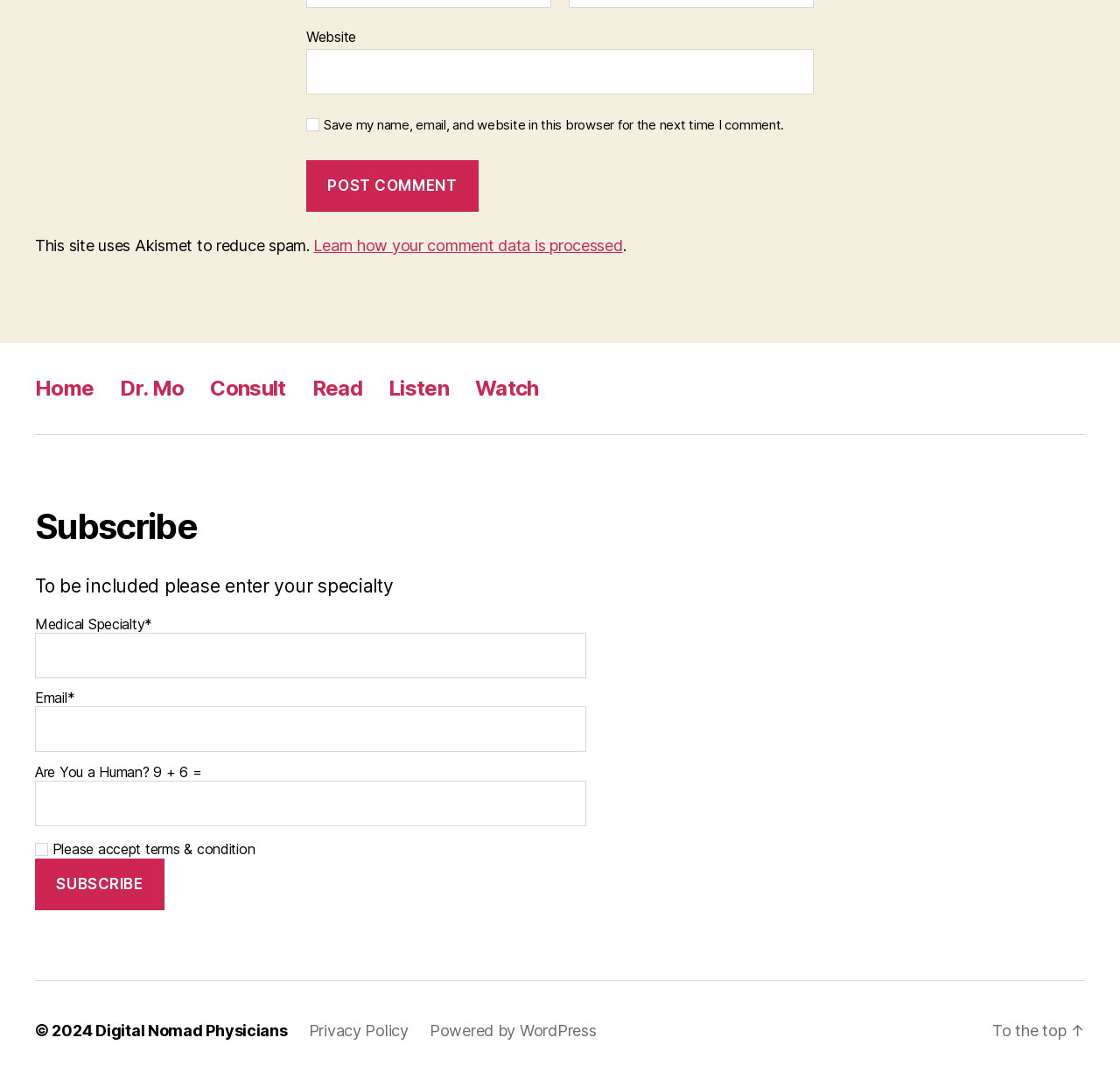Using the provided element description: "Powered by WordPress", identify the bounding box coordinates. The coordinates should be four floats between 0 and 1 in the order [left, top, right, bottom].

[0.384, 0.946, 0.532, 0.963]